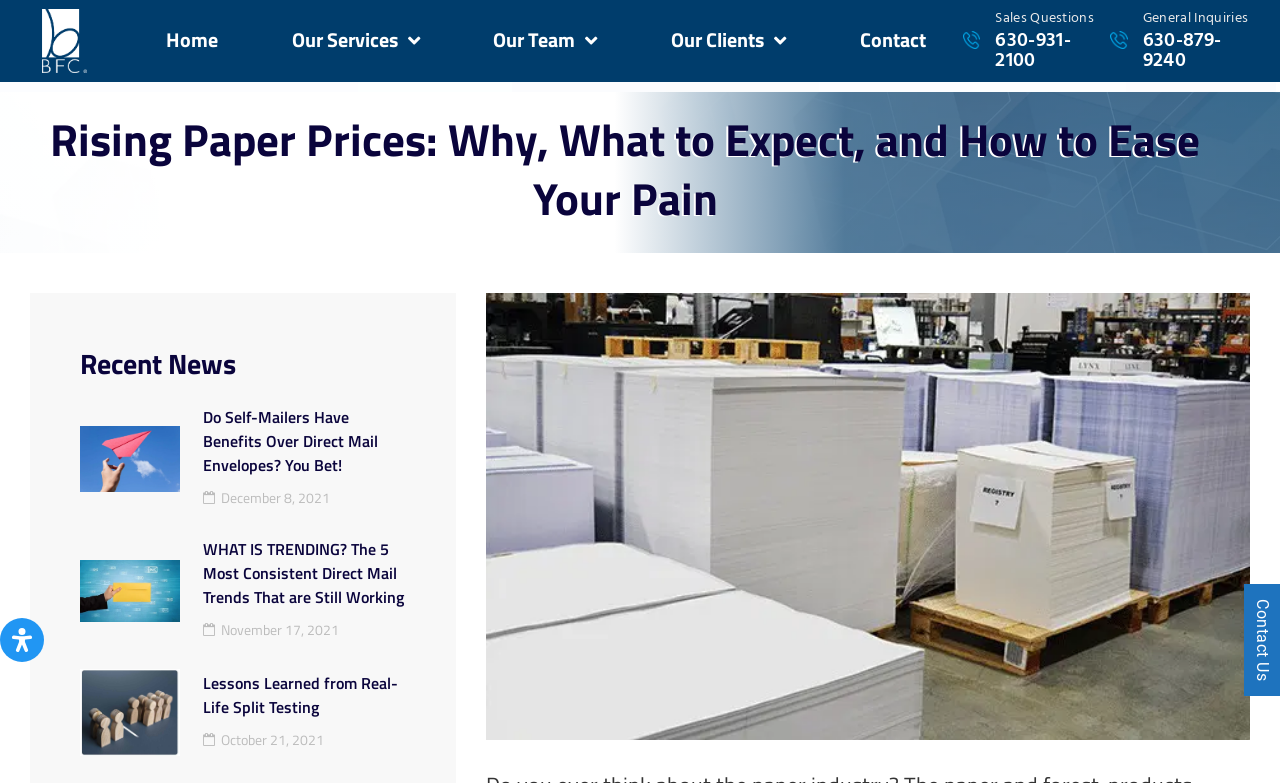Please provide the bounding box coordinates for the element that needs to be clicked to perform the following instruction: "open accessibility panel". The coordinates should be given as four float numbers between 0 and 1, i.e., [left, top, right, bottom].

[0.0, 0.789, 0.034, 0.845]